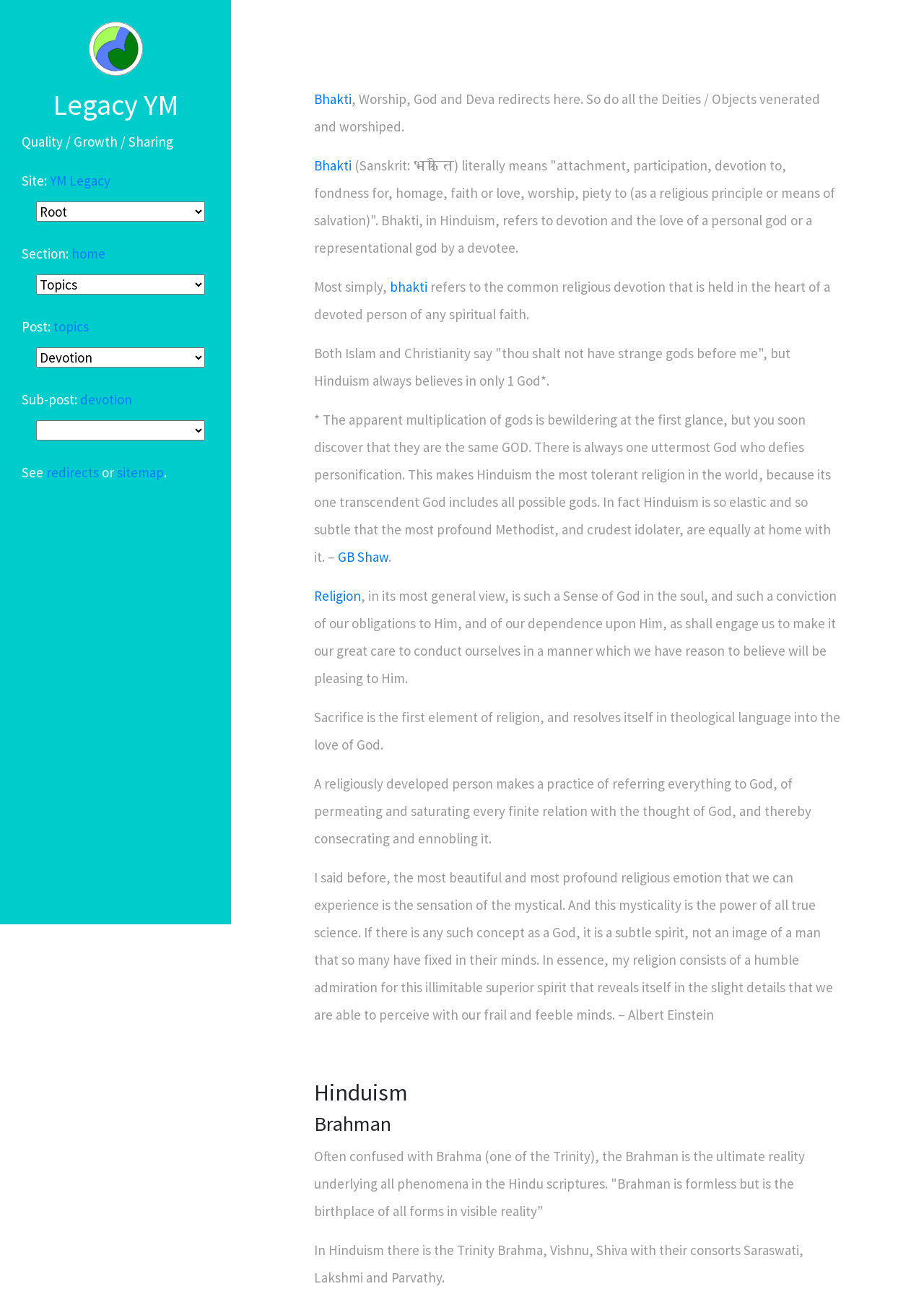Please find the bounding box coordinates of the element that must be clicked to perform the given instruction: "Visit the 'Bhakti' page". The coordinates should be four float numbers from 0 to 1, i.e., [left, top, right, bottom].

[0.34, 0.069, 0.38, 0.083]